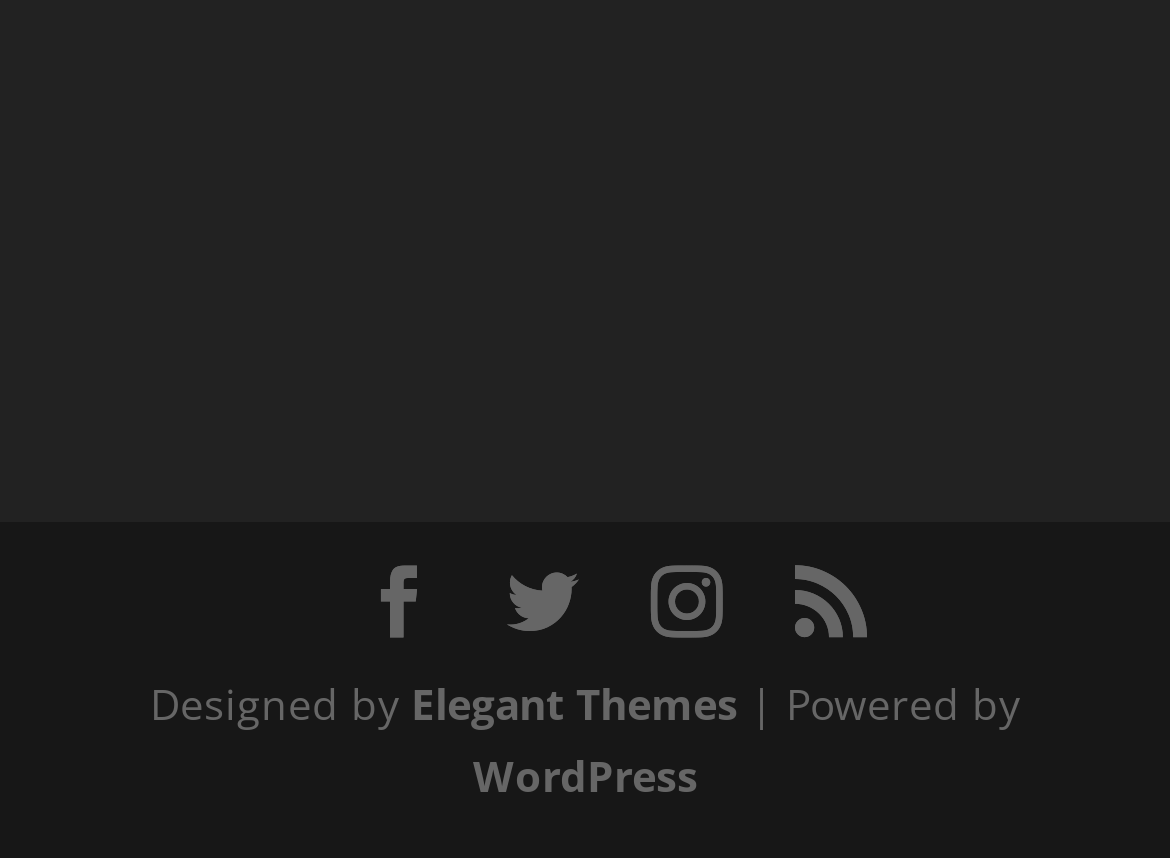Are there any social media links on this webpage?
Please answer the question with a detailed response using the information from the screenshot.

I found four links with OCR text '', '', '', and '' which are likely social media links, although the exact platforms are not specified.